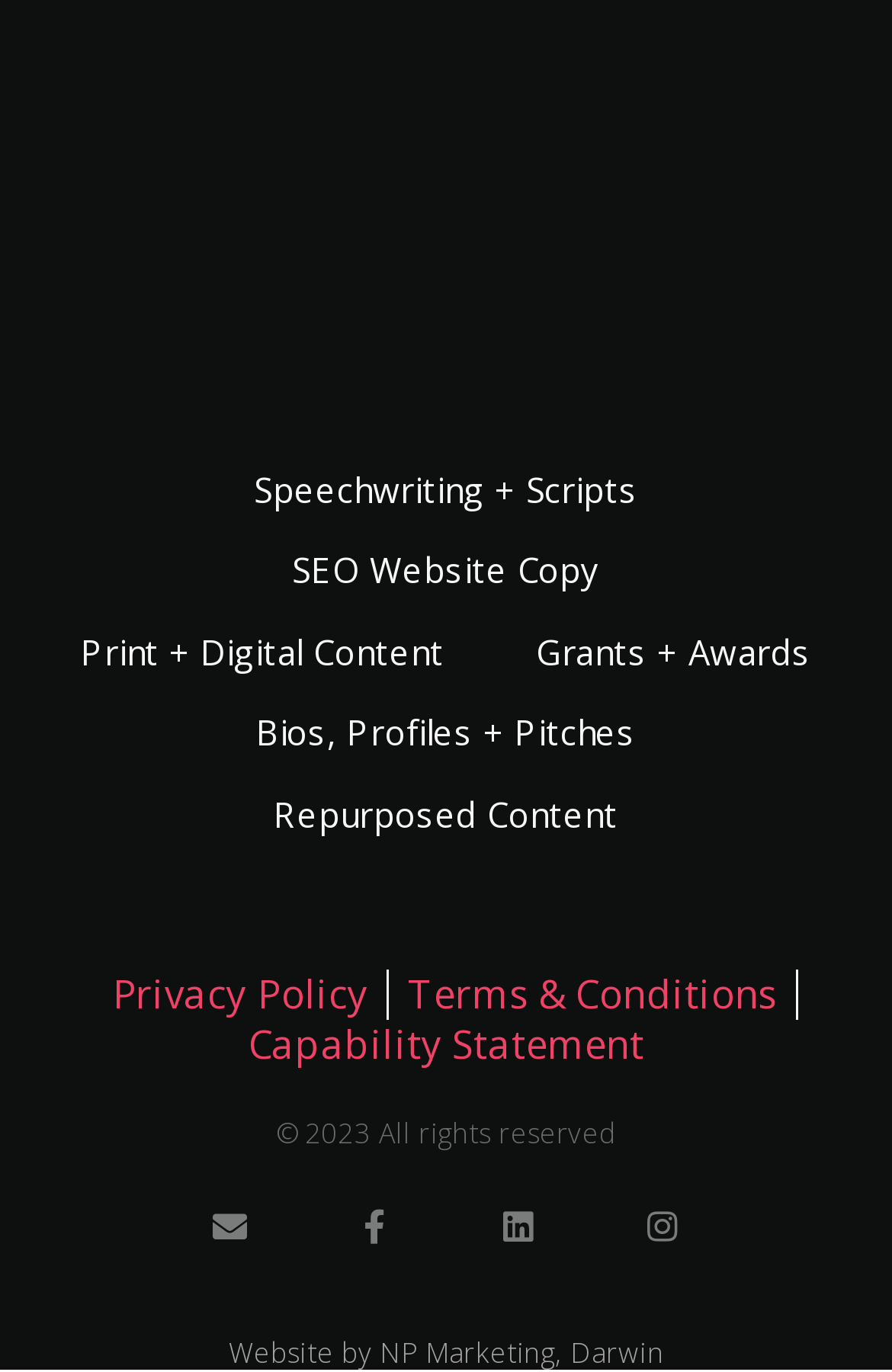Locate the bounding box of the UI element with the following description: "All Entries".

None